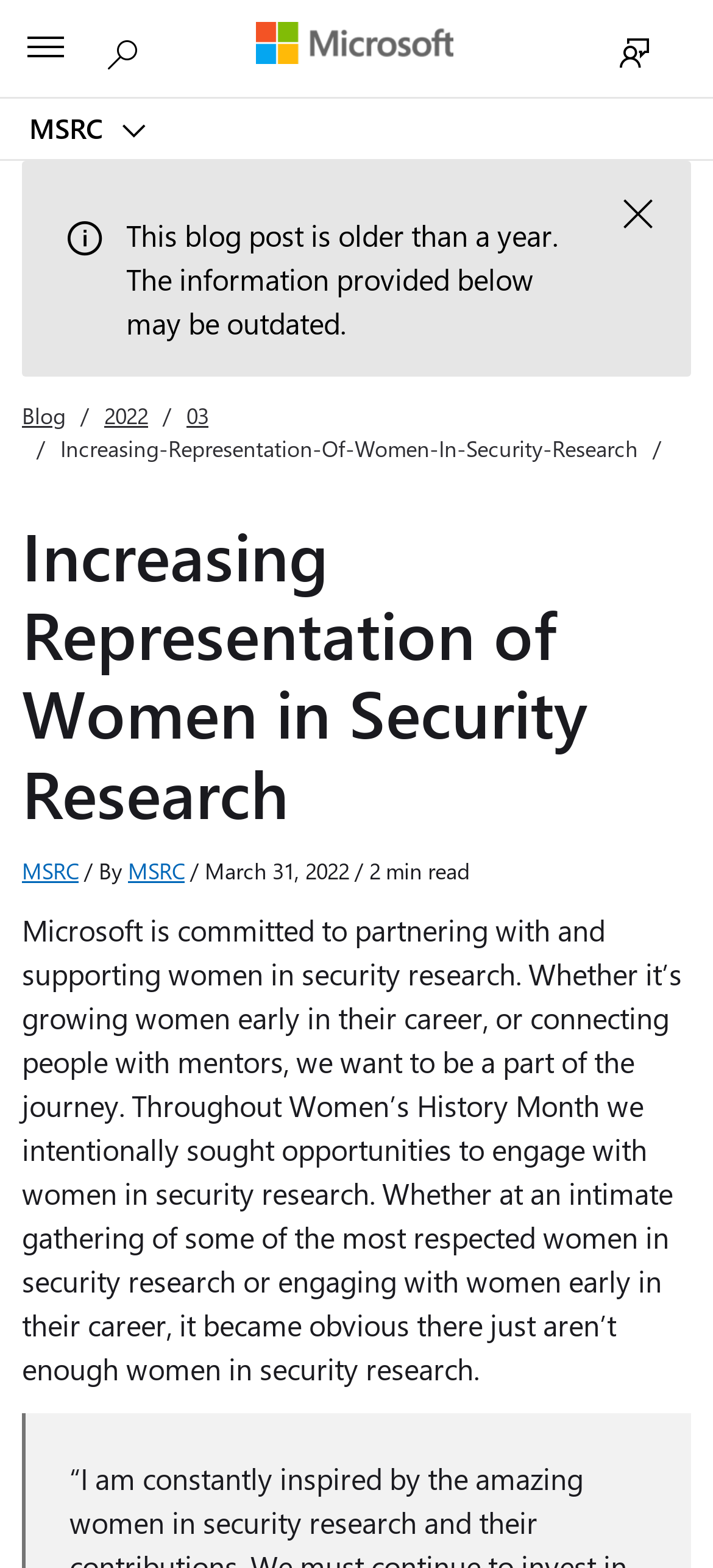Please specify the bounding box coordinates of the area that should be clicked to accomplish the following instruction: "Share via Twitter". The coordinates should consist of four float numbers between 0 and 1, i.e., [left, top, right, bottom].

None